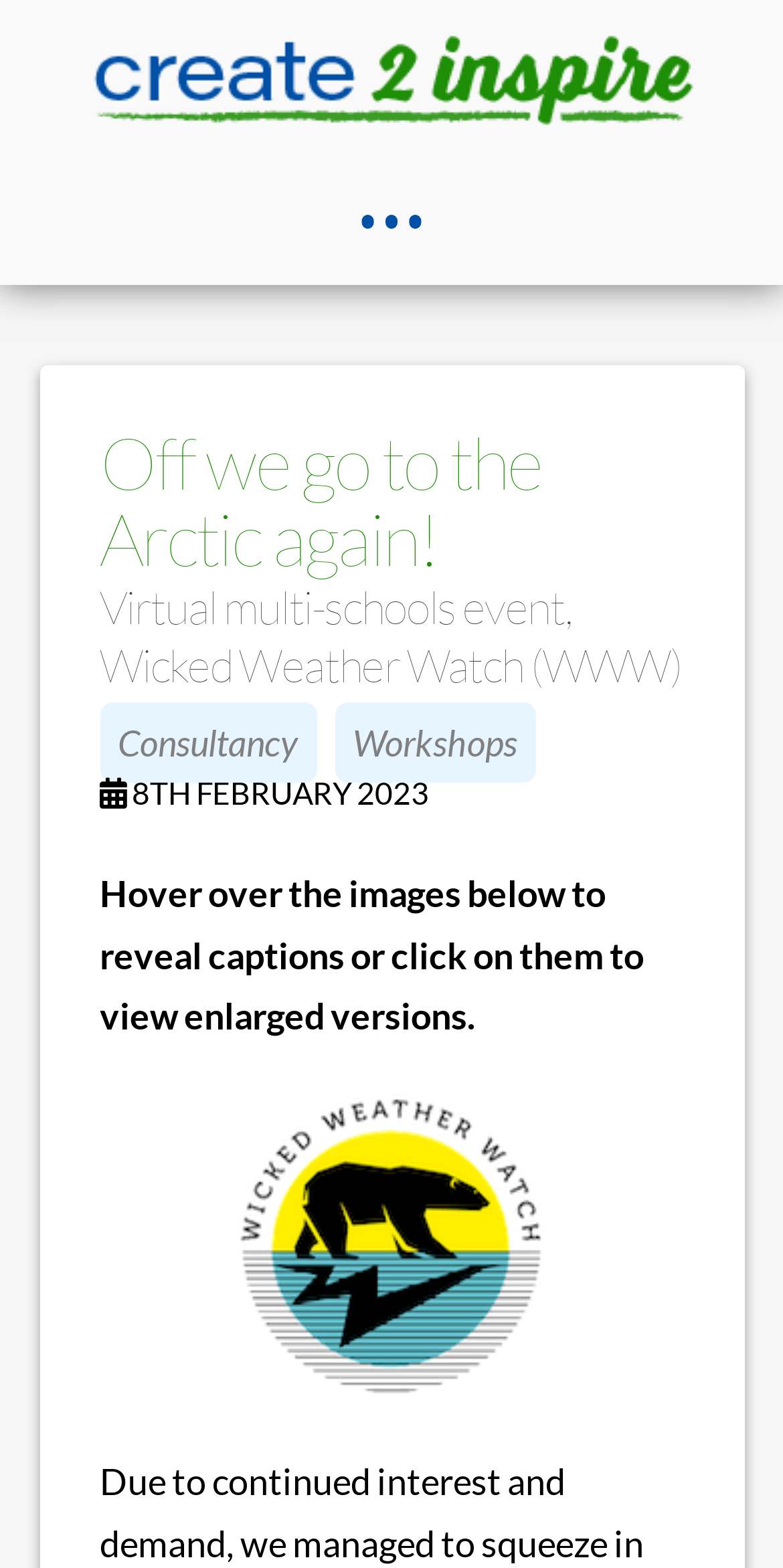What is the main heading of this webpage? Please extract and provide it.

Off we go to the Arctic again!